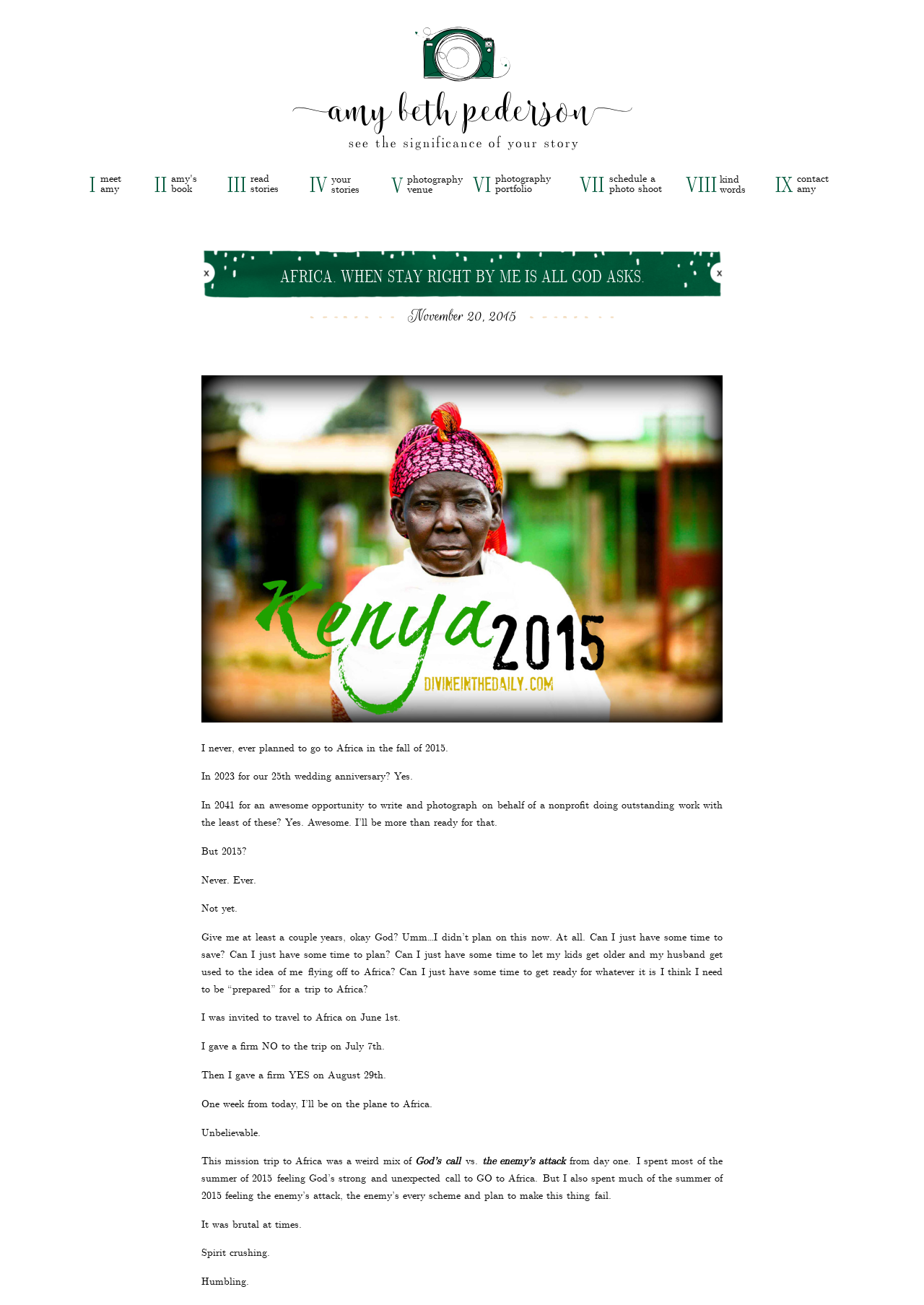Find the bounding box coordinates of the element to click in order to complete the given instruction: "schedule a photo shoot."

[0.659, 0.131, 0.716, 0.149]